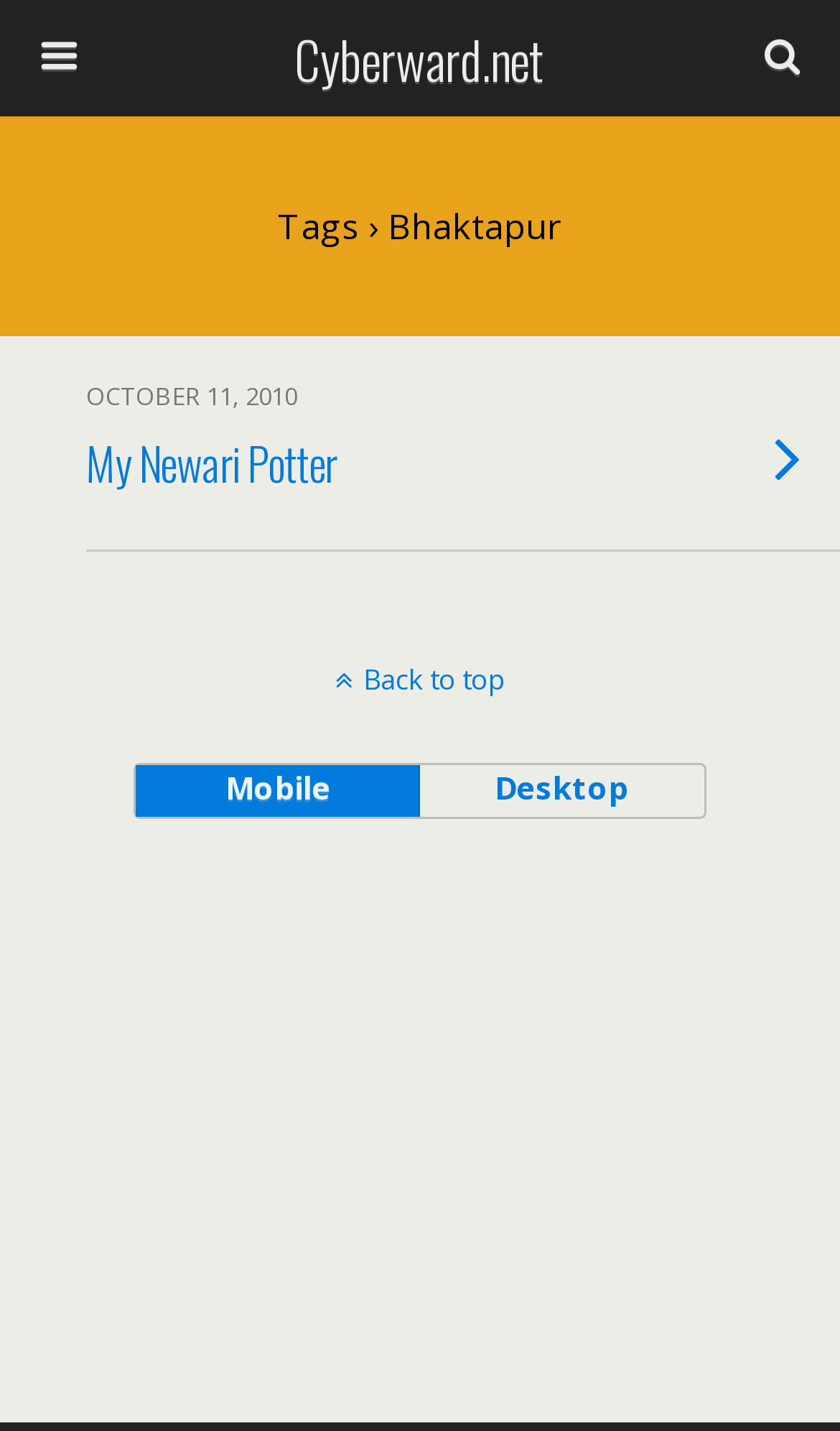Give a one-word or phrase response to the following question: What is the text on the search button?

Search